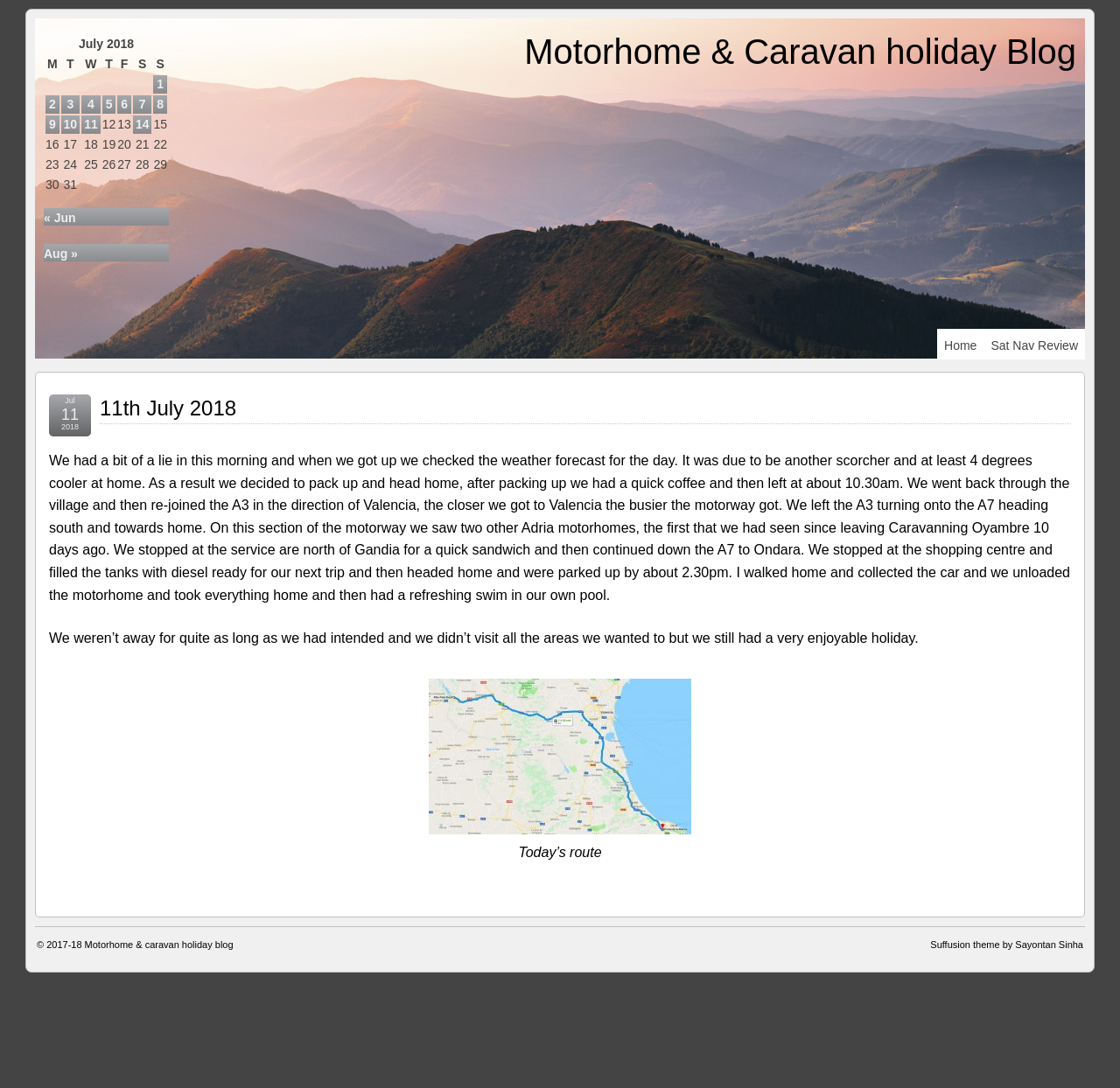Determine the primary headline of the webpage.

Motorhome & Caravan holiday Blog